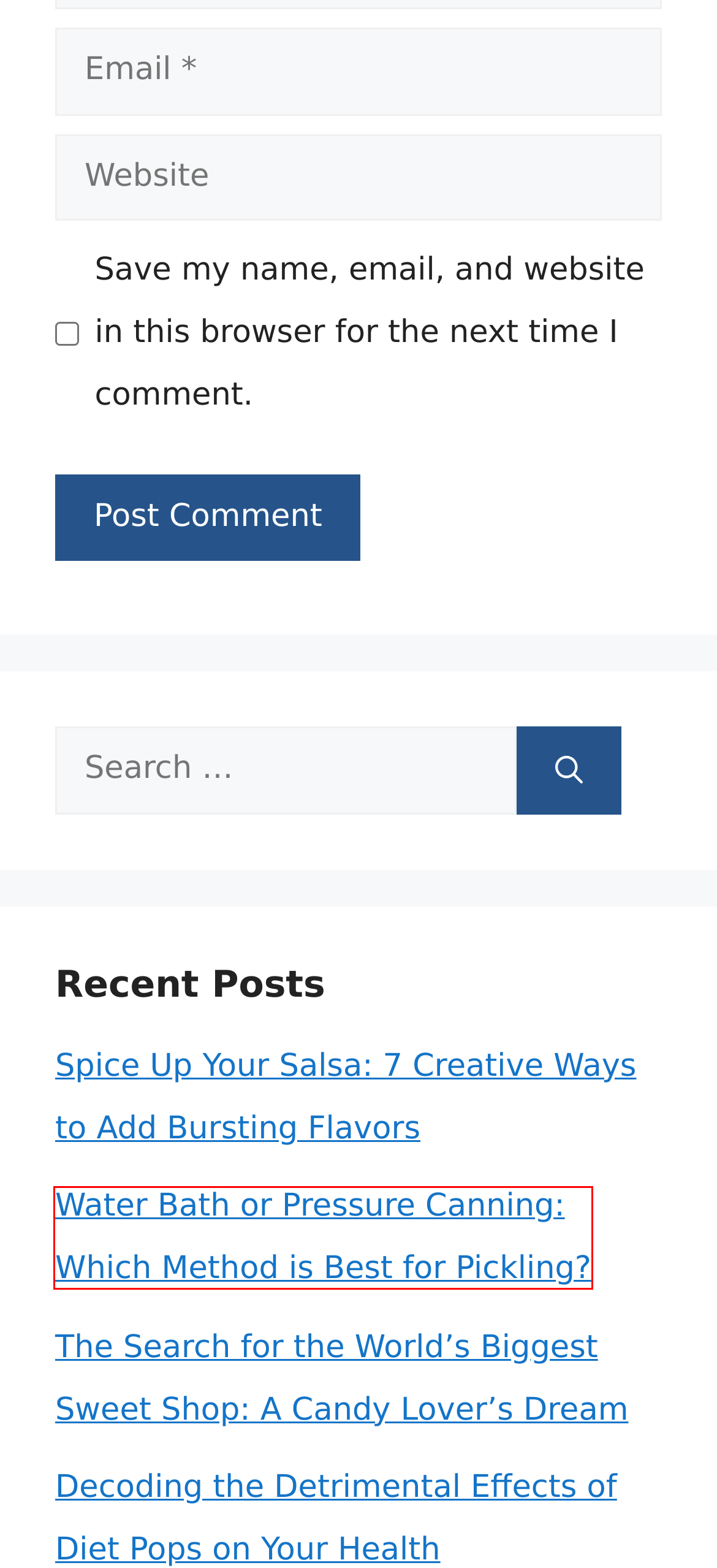Observe the webpage screenshot and focus on the red bounding box surrounding a UI element. Choose the most appropriate webpage description that corresponds to the new webpage after clicking the element in the bounding box. Here are the candidates:
A. The Search for the World's Biggest Sweet Shop: A Candy Lover's Dream - HomeDiningKitchen
B. Crack the Case: Does Dry Pasta Spoil After the Expiration Date? - HomeDiningKitchen
C. Spice Up Your Salsa: 7 Creative Ways to Add Bursting Flavors - HomeDiningKitchen
D. Water Bath or Pressure Canning: Which Method is Best for Pickling? - HomeDiningKitchen
E. HomeDiningKitchen - Serving Culinary Inspiration Daily
F. Tea with Butter: A Trendy New Beverage Idea or Just a Fad? - HomeDiningKitchen
G. Leon Martinez - HomeDiningKitchen
H. Cooking Tips - HomeDiningKitchen

D